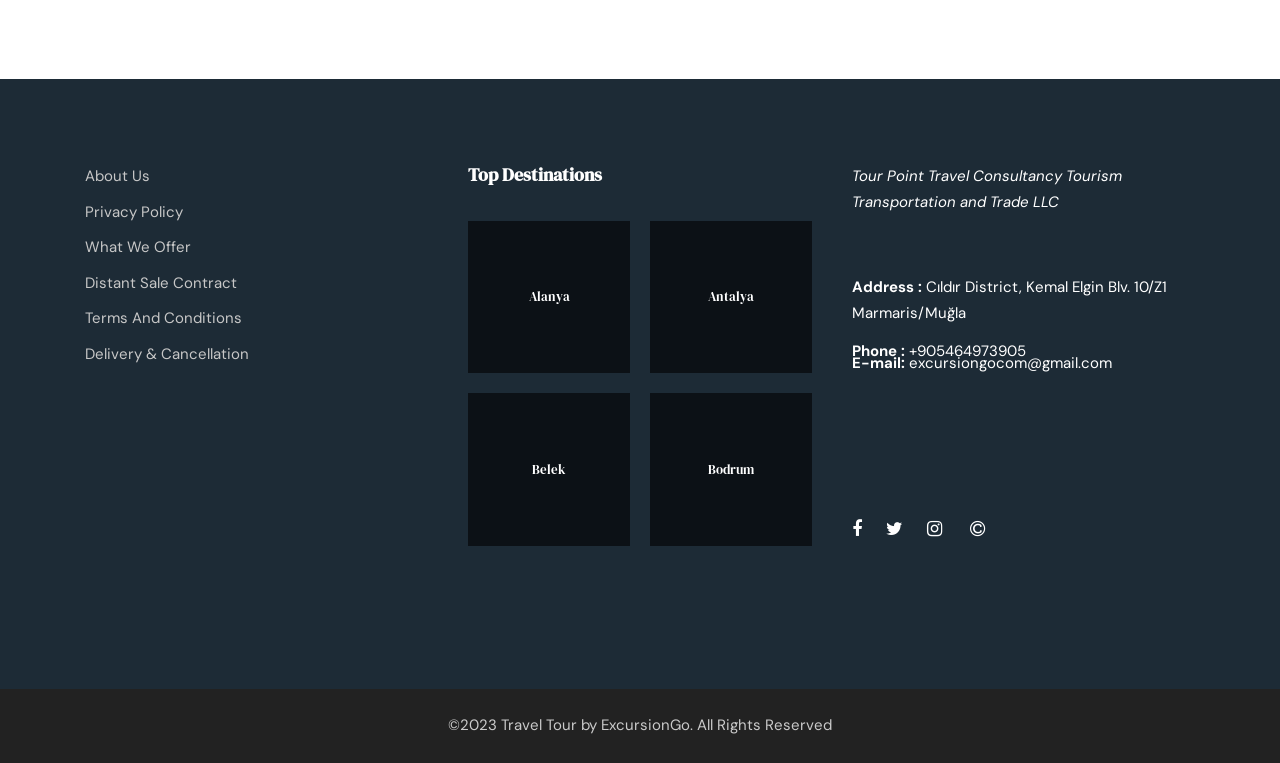How many social media links are there?
Please provide a single word or phrase as your answer based on the screenshot.

5